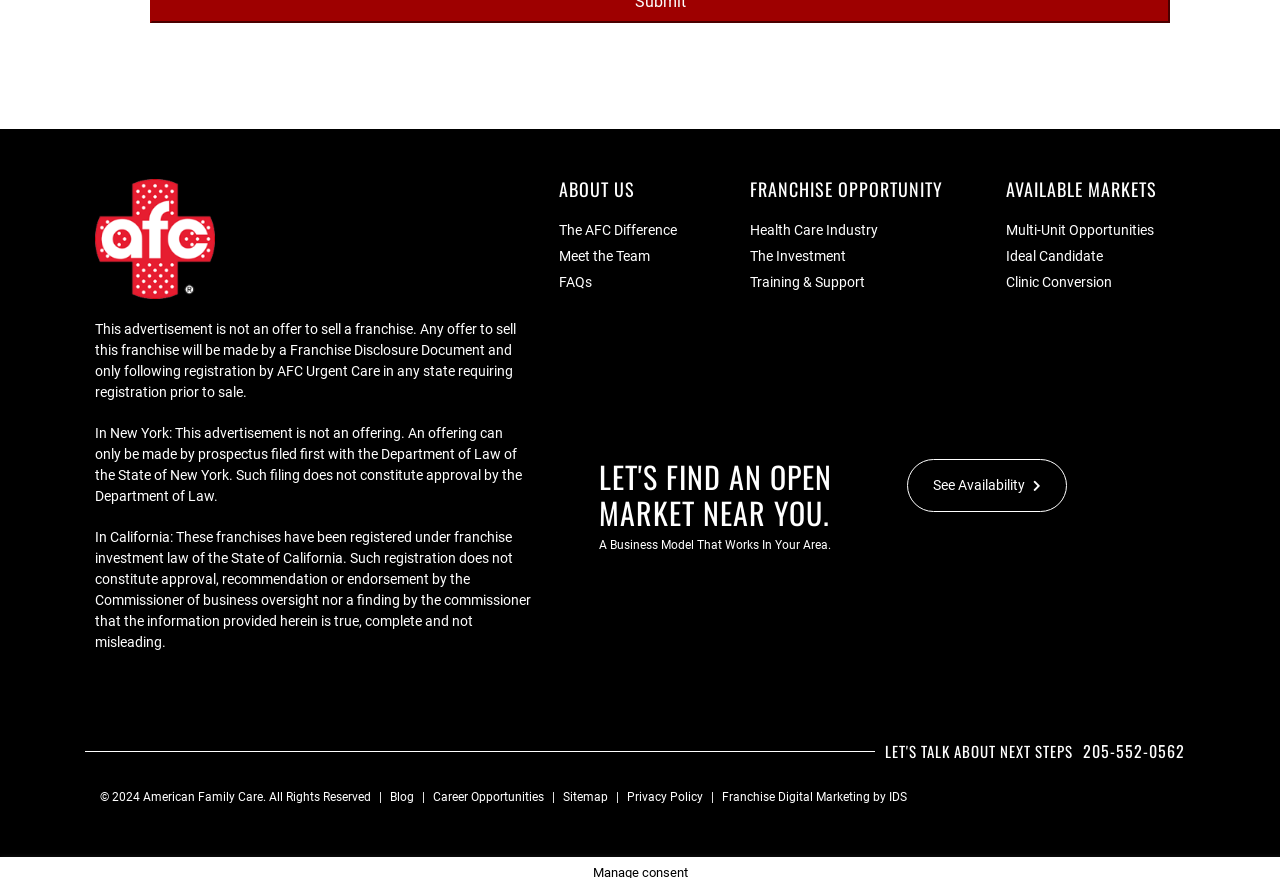Identify the bounding box coordinates of the clickable region required to complete the instruction: "Check 'LET'S FIND AN OPEN MARKET NEAR YOU.'". The coordinates should be given as four float numbers within the range of 0 and 1, i.e., [left, top, right, bottom].

[0.468, 0.523, 0.677, 0.605]